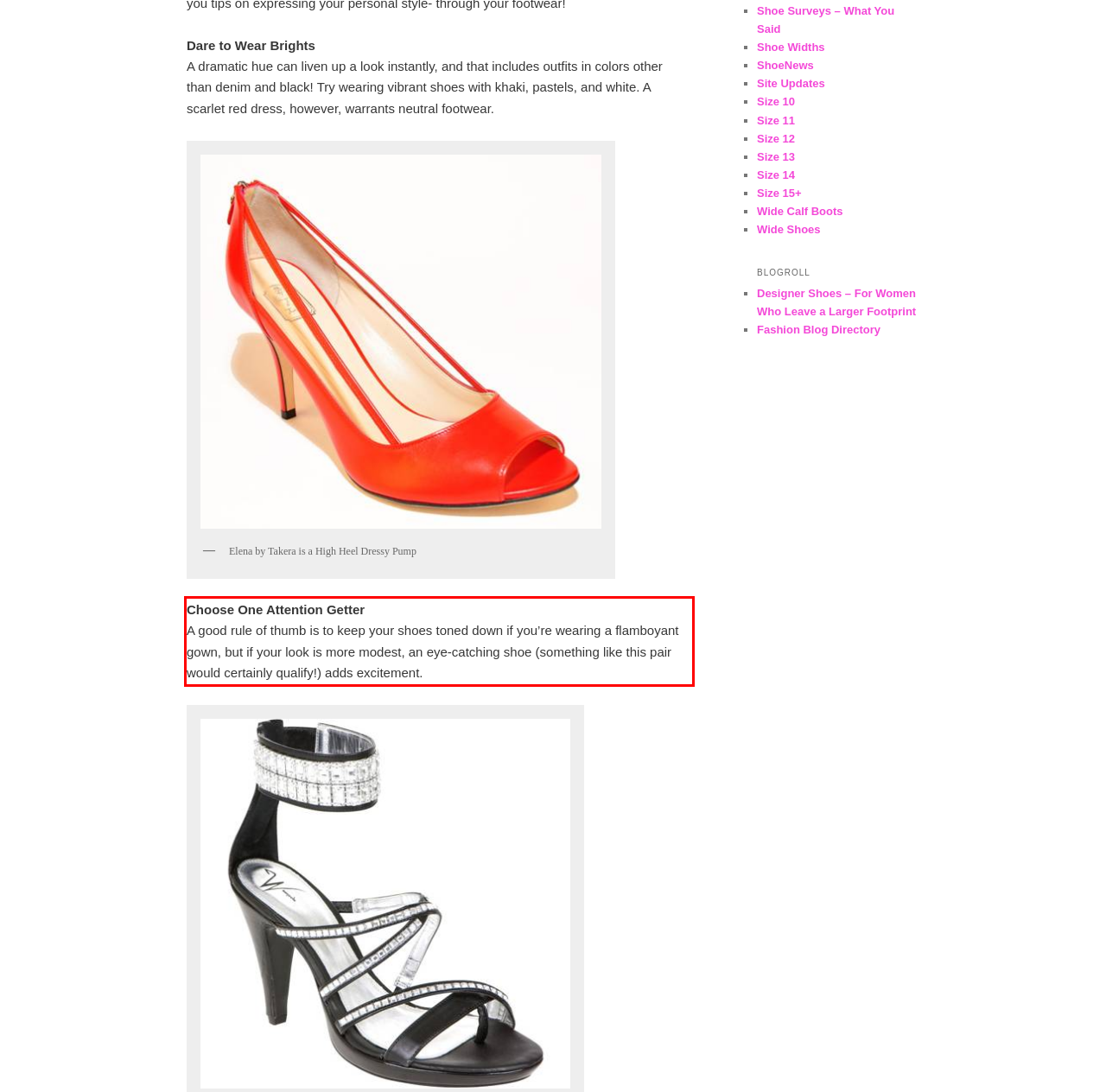You are presented with a webpage screenshot featuring a red bounding box. Perform OCR on the text inside the red bounding box and extract the content.

Choose One Attention Getter A good rule of thumb is to keep your shoes toned down if you’re wearing a flamboyant gown, but if your look is more modest, an eye-catching shoe (something like this pair would certainly qualify!) adds excitement.